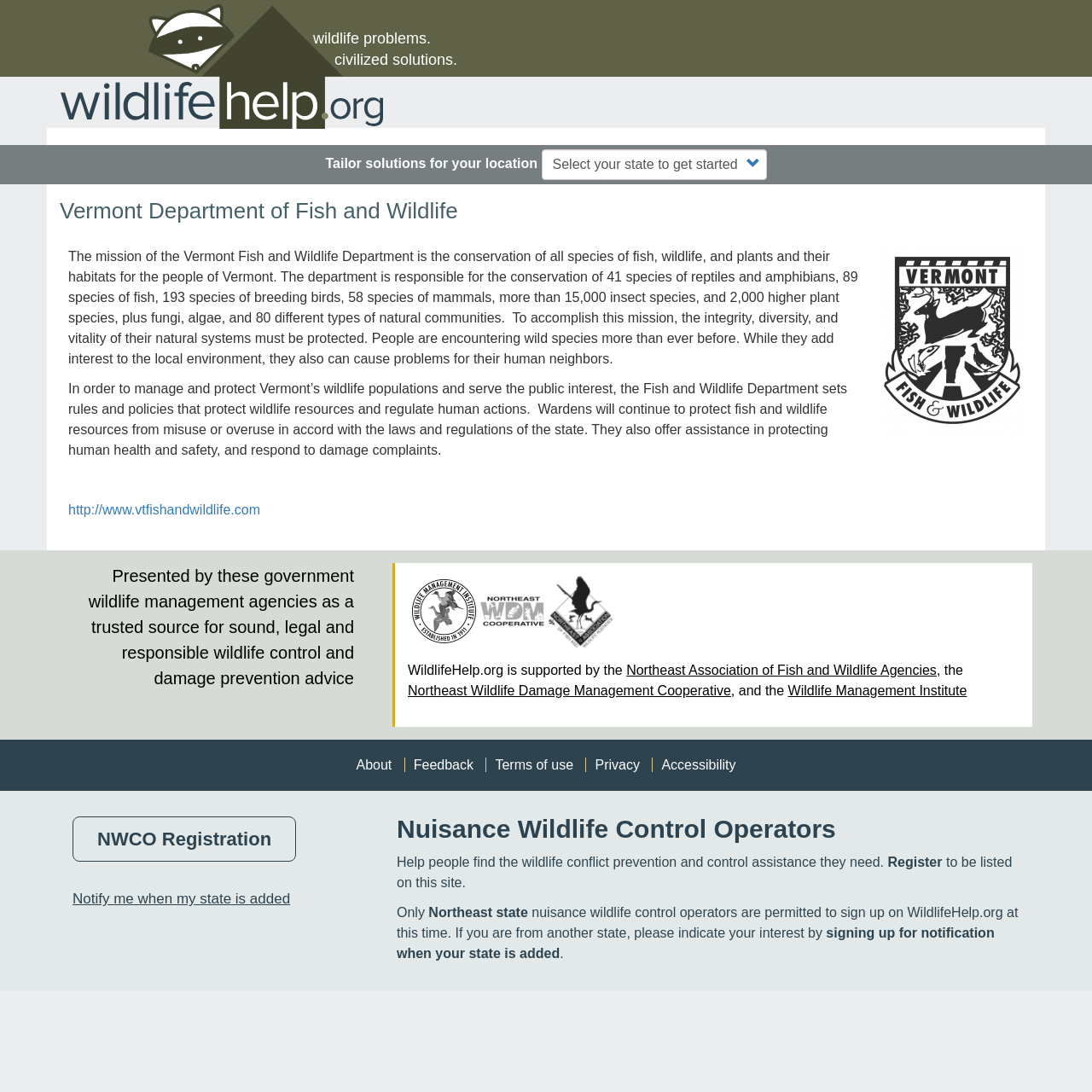Describe all the key features and sections of the webpage thoroughly.

The webpage is about the Vermont Department of Fish and Wildlife, with a focus on wildlife conservation and management. At the top, there is a link to skip to the main content, followed by a navigation menu with links to the home page, about, feedback, terms of use, privacy, and accessibility.

Below the navigation menu, there is a heading that reads "Vermont Department of Fish and Wildlife" and an article that describes the department's mission to conserve all species of fish, wildlife, and plants, as well as their habitats, for the people of Vermont. The article also mentions the department's responsibility to protect wildlife resources and regulate human actions.

To the right of the article, there is an image of the Vermont logo. Below the article, there is a section that describes the department's role in managing and protecting wildlife populations, setting rules and policies, and responding to damage complaints.

Further down the page, there is a section that presents the website as a trusted source for sound, legal, and responsible wildlife control and damage prevention advice, supported by government wildlife management agencies. This section features logos of the Wildlife Management Institute, the Northeast Wildlife Damage Management Cooperative, and the Northeast Association of Fish and Wildlife Agencies.

Below this section, there are links to various resources, including the Northeast Association of Fish and Wildlife Agencies, the Northeast Wildlife Damage Management Cooperative, and the Wildlife Management Institute.

At the bottom of the page, there is a section that appears to be related to nuisance wildlife control operators, with links to register and a description of the registration process. There is also a section that invites users to notify the website when their state is added.

Throughout the page, there are various images, including the Vermont logo, the Wildlife Management Institute logo, the Northeast Wildlife Damage Management Cooperative logo, and the Northeast Association of Fish and Wildlife Agencies logo.